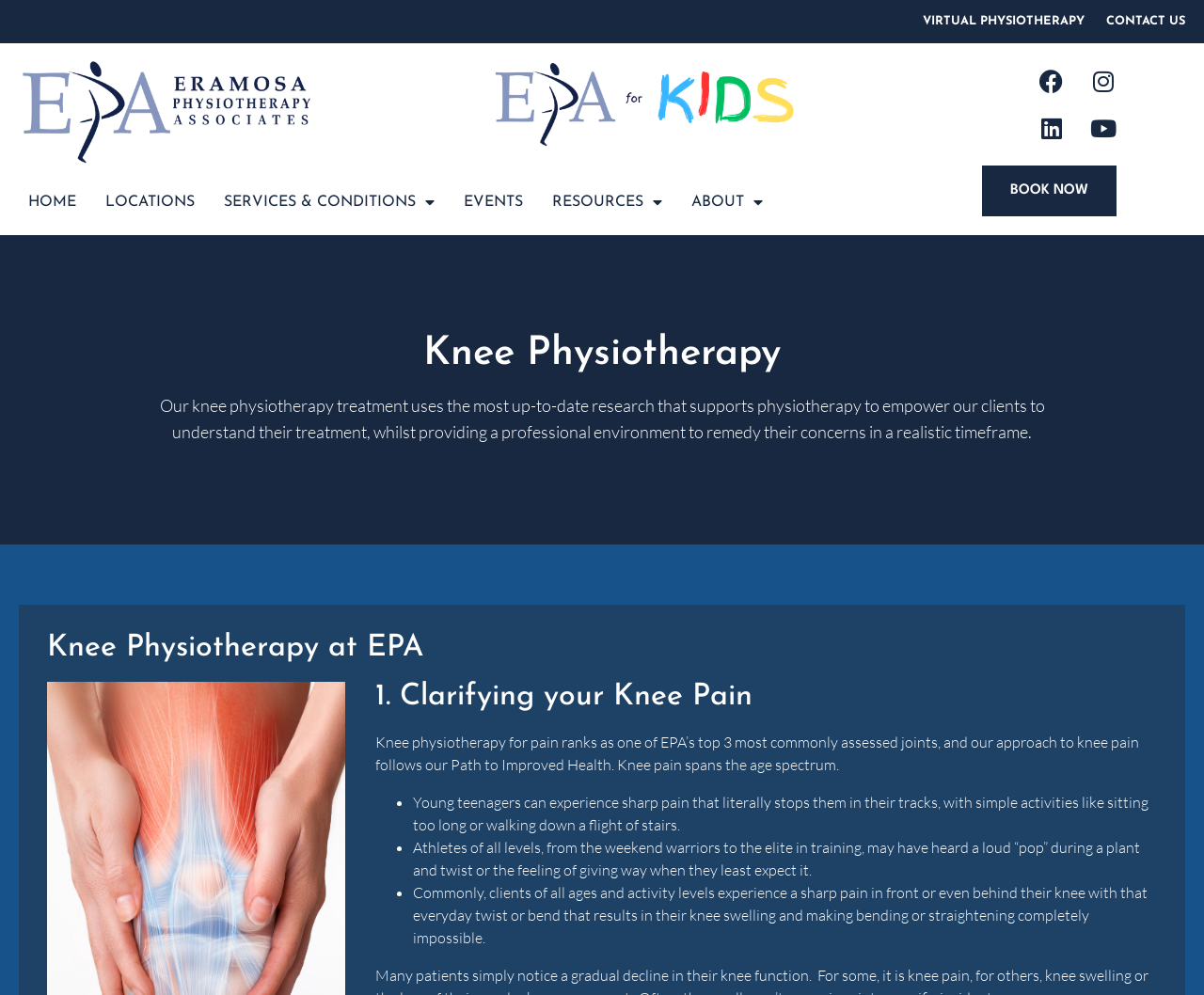Identify the bounding box for the UI element that is described as follows: "alt="EPA for KIDS logo"".

[0.41, 0.056, 0.66, 0.154]